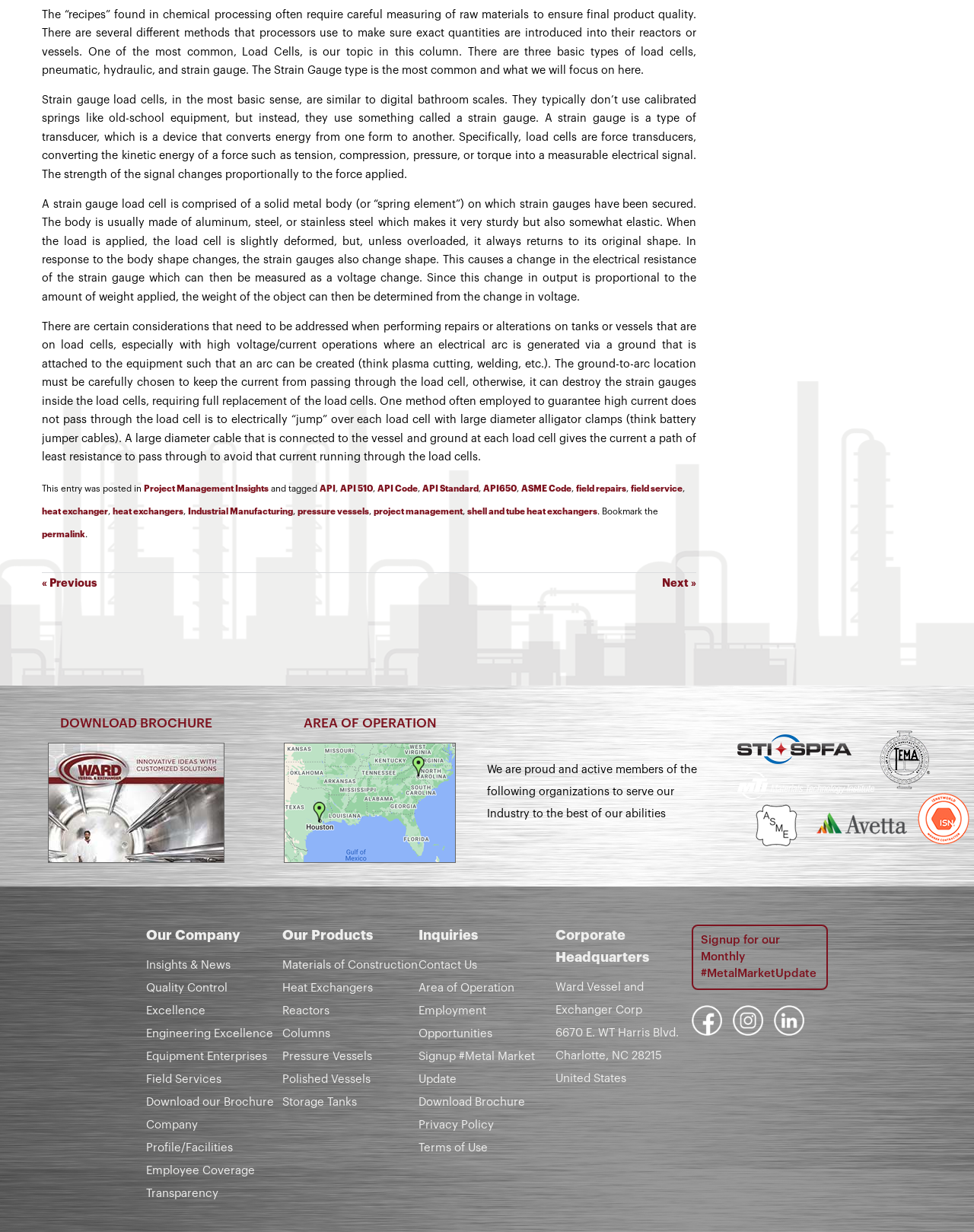Please indicate the bounding box coordinates of the element's region to be clicked to achieve the instruction: "View the company's 'Area of Operation'". Provide the coordinates as four float numbers between 0 and 1, i.e., [left, top, right, bottom].

[0.312, 0.582, 0.448, 0.592]